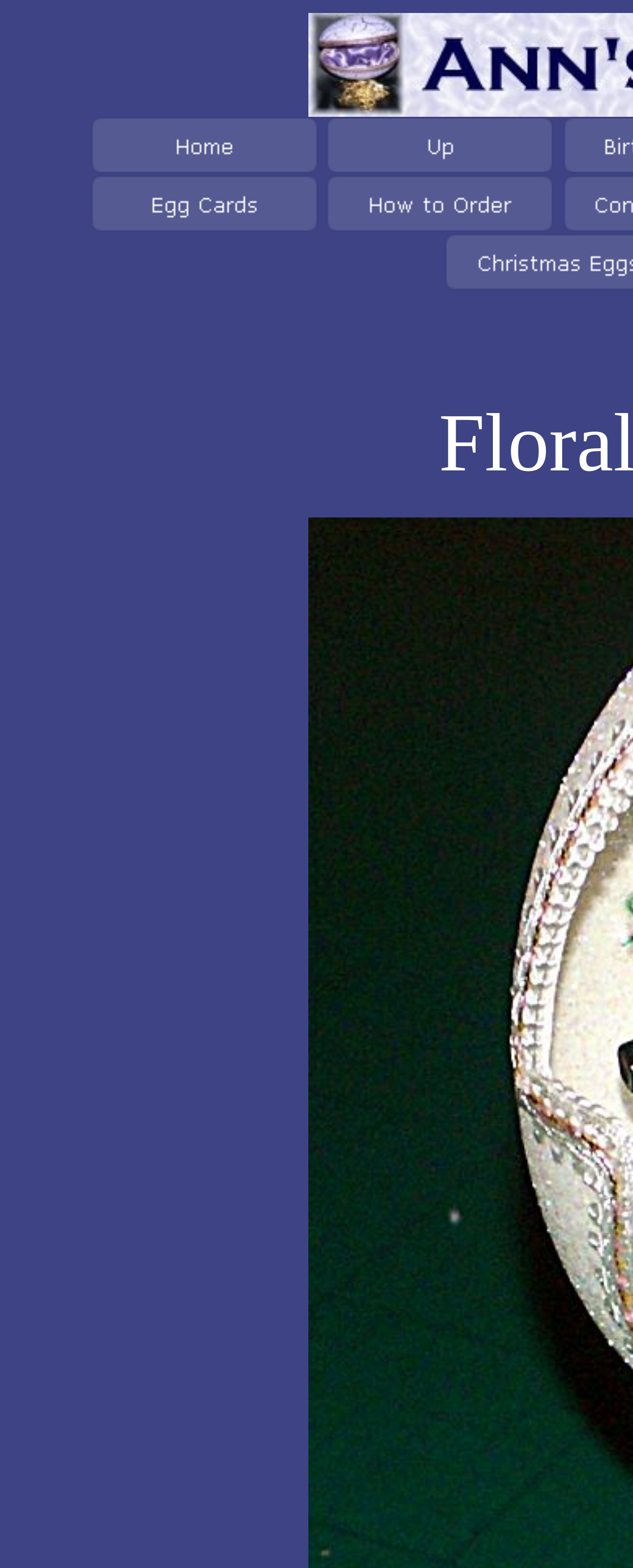How many navigation links are there?
Respond to the question with a well-detailed and thorough answer.

I counted the number of links in the navigation menu, which are 'Home', 'Up', 'Egg Cards', and 'How to Order', and found that there are 4 navigation links.